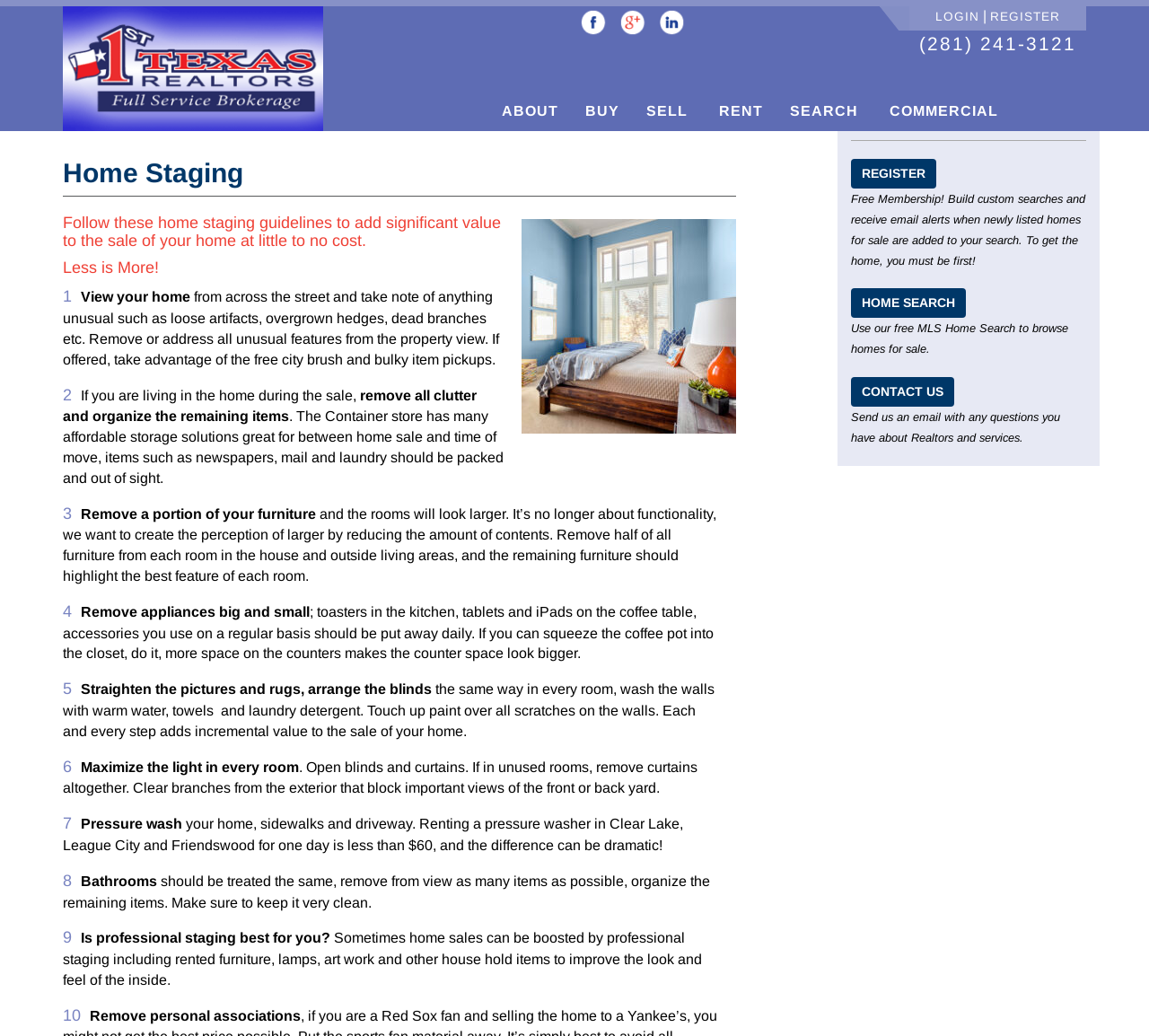What is the purpose of home staging?
Provide a concise answer using a single word or phrase based on the image.

Add value to home sale